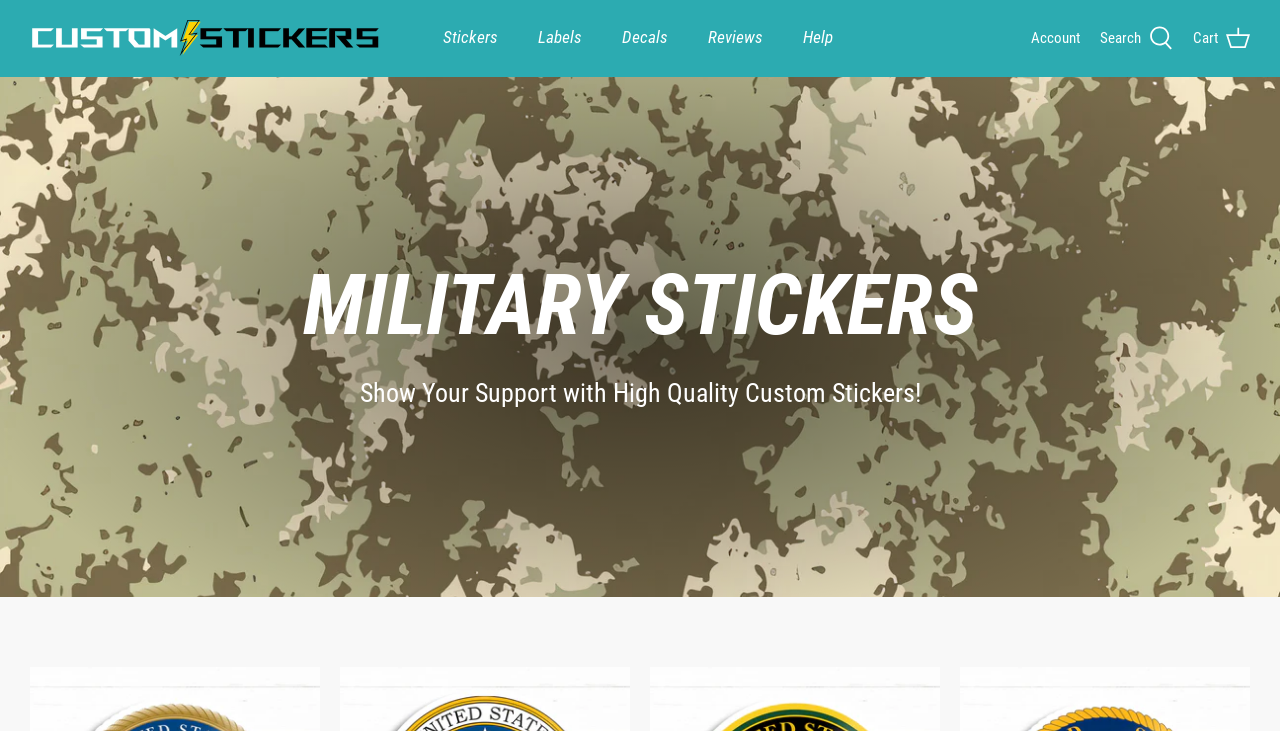Select the bounding box coordinates of the element I need to click to carry out the following instruction: "go to help page".

[0.613, 0.004, 0.665, 0.1]